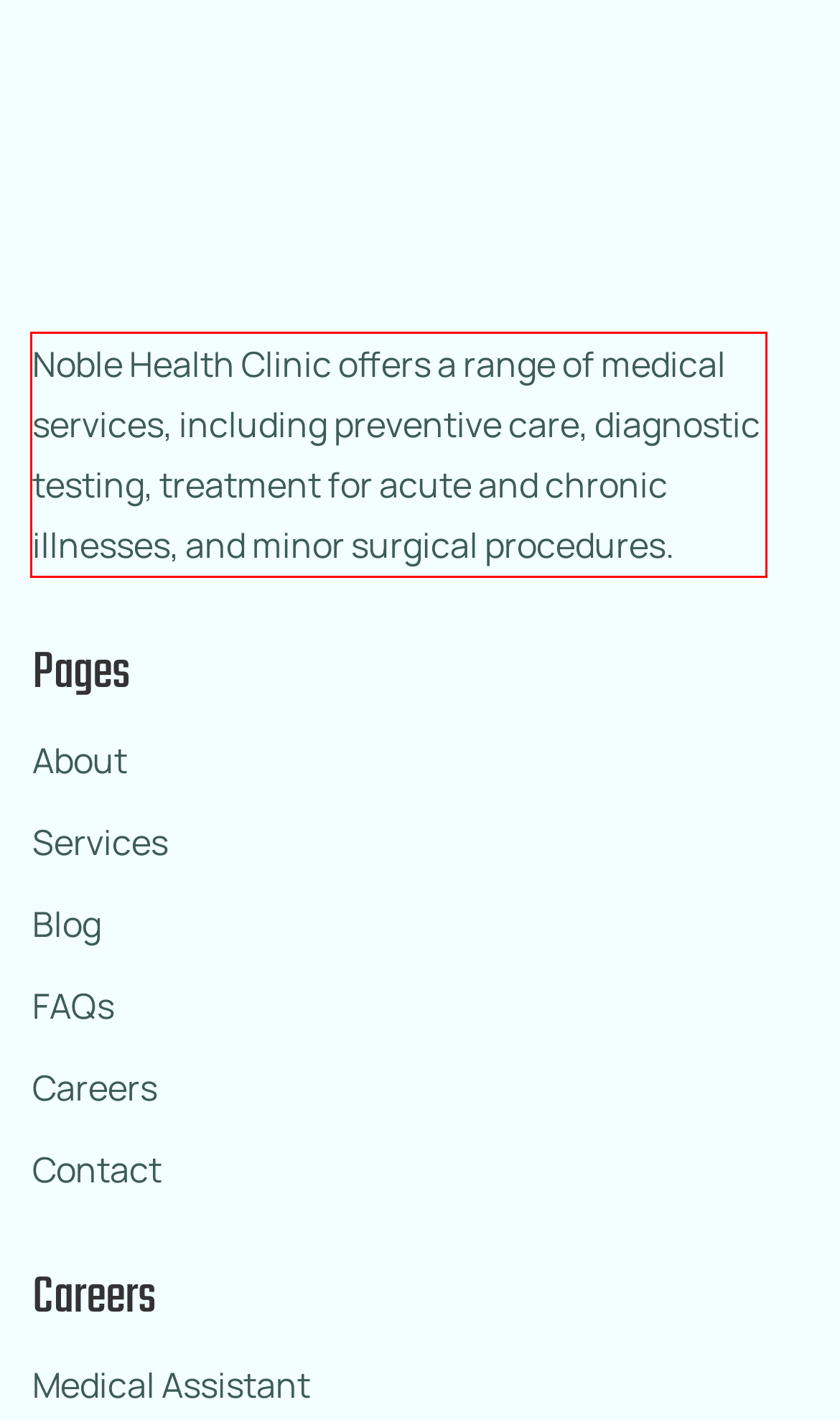You have a webpage screenshot with a red rectangle surrounding a UI element. Extract the text content from within this red bounding box.

Noble Health Clinic offers a range of medical services, including preventive care, diagnostic testing, treatment for acute and chronic illnesses, and minor surgical procedures.